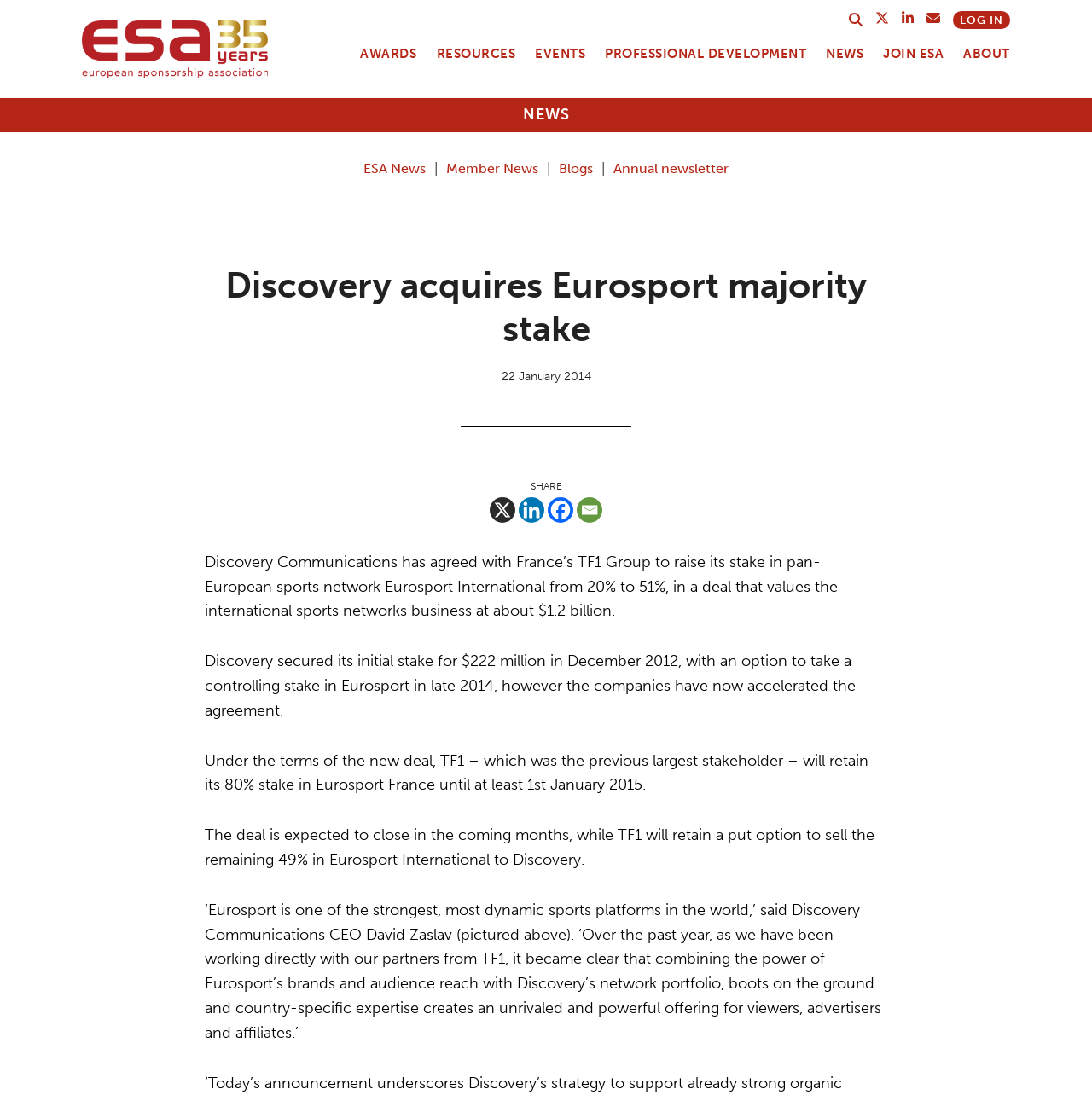How many options are available to share the article?
Answer with a single word or short phrase according to what you see in the image.

4